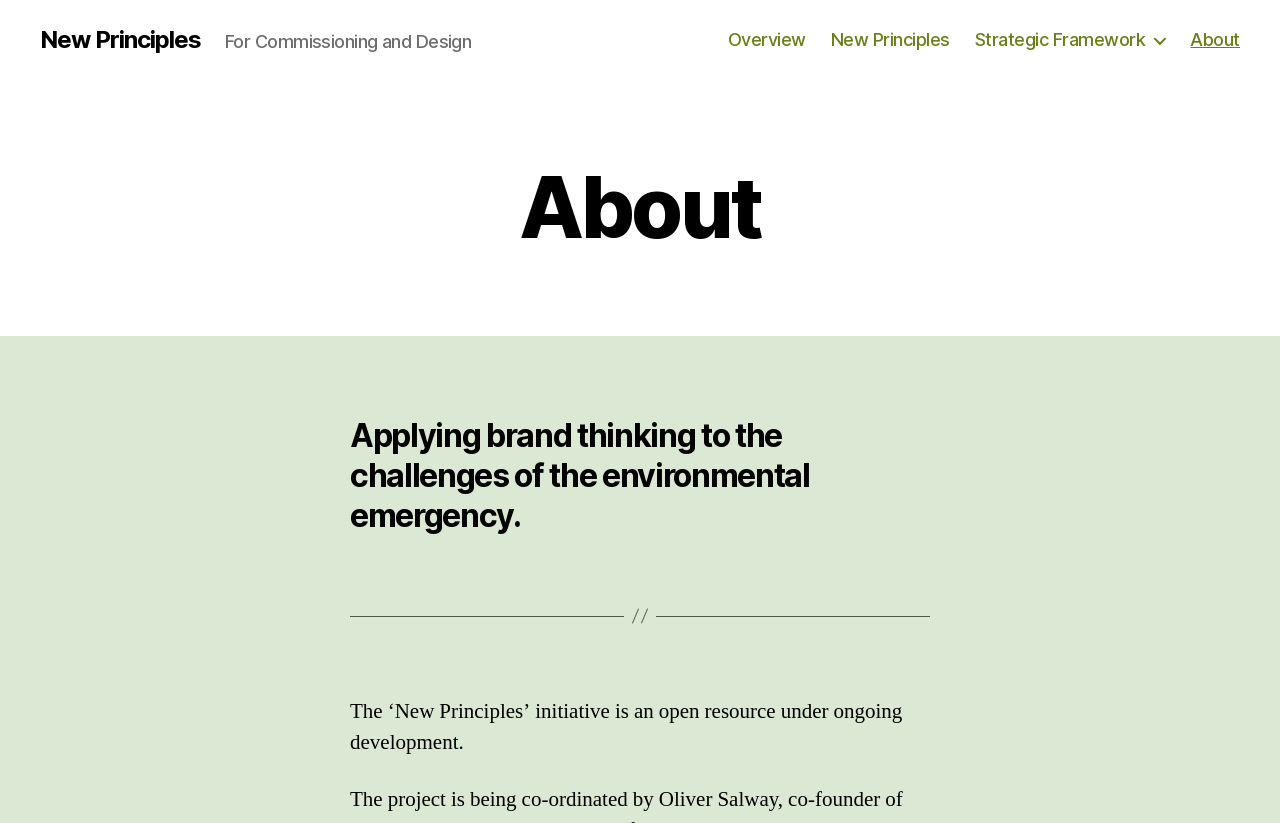What is the status of the initiative?
With the help of the image, please provide a detailed response to the question.

The status of the initiative is mentioned in the StaticText 'The ‘New Principles’ initiative is an open resource under ongoing development.' which suggests that the initiative is currently under development.